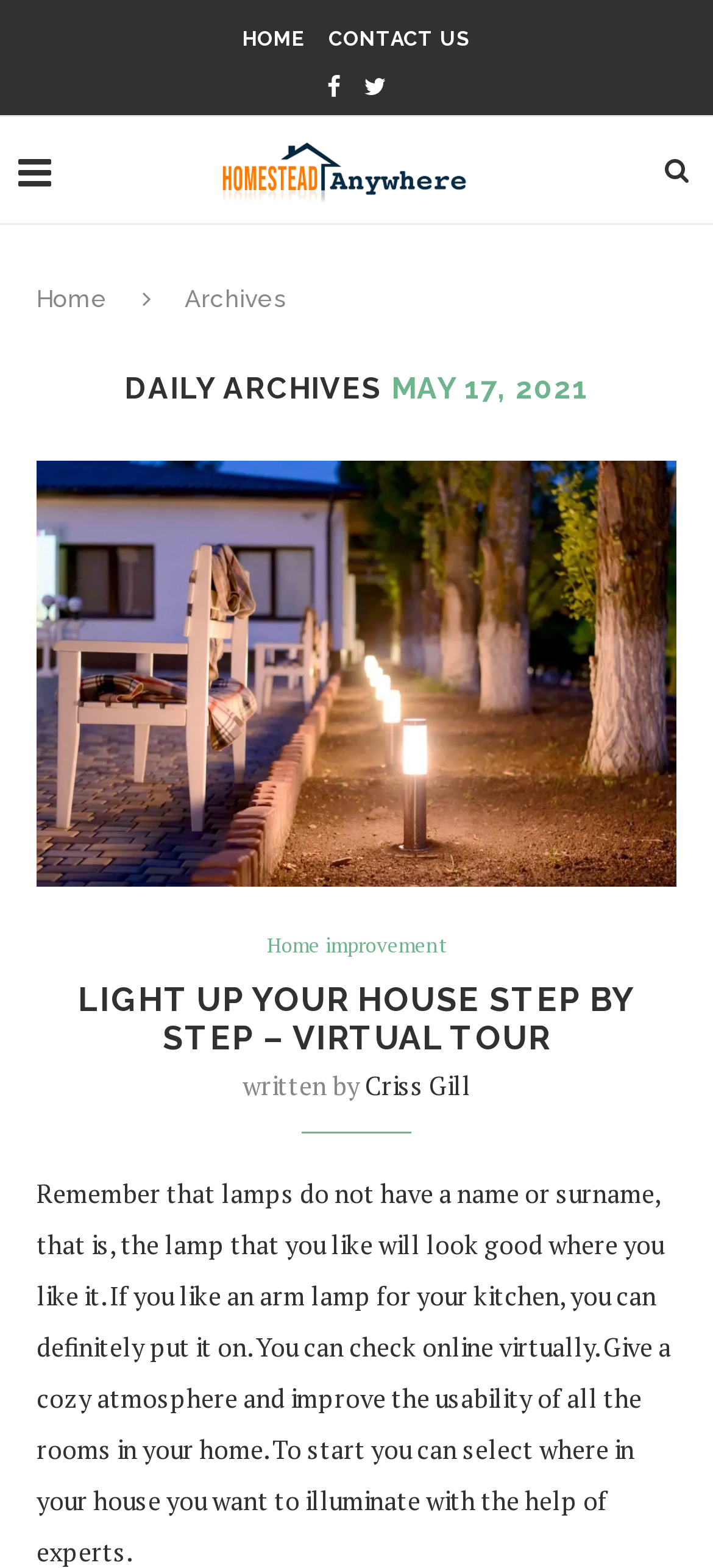What is the author of the article?
Using the image provided, answer with just one word or phrase.

Criss Gill